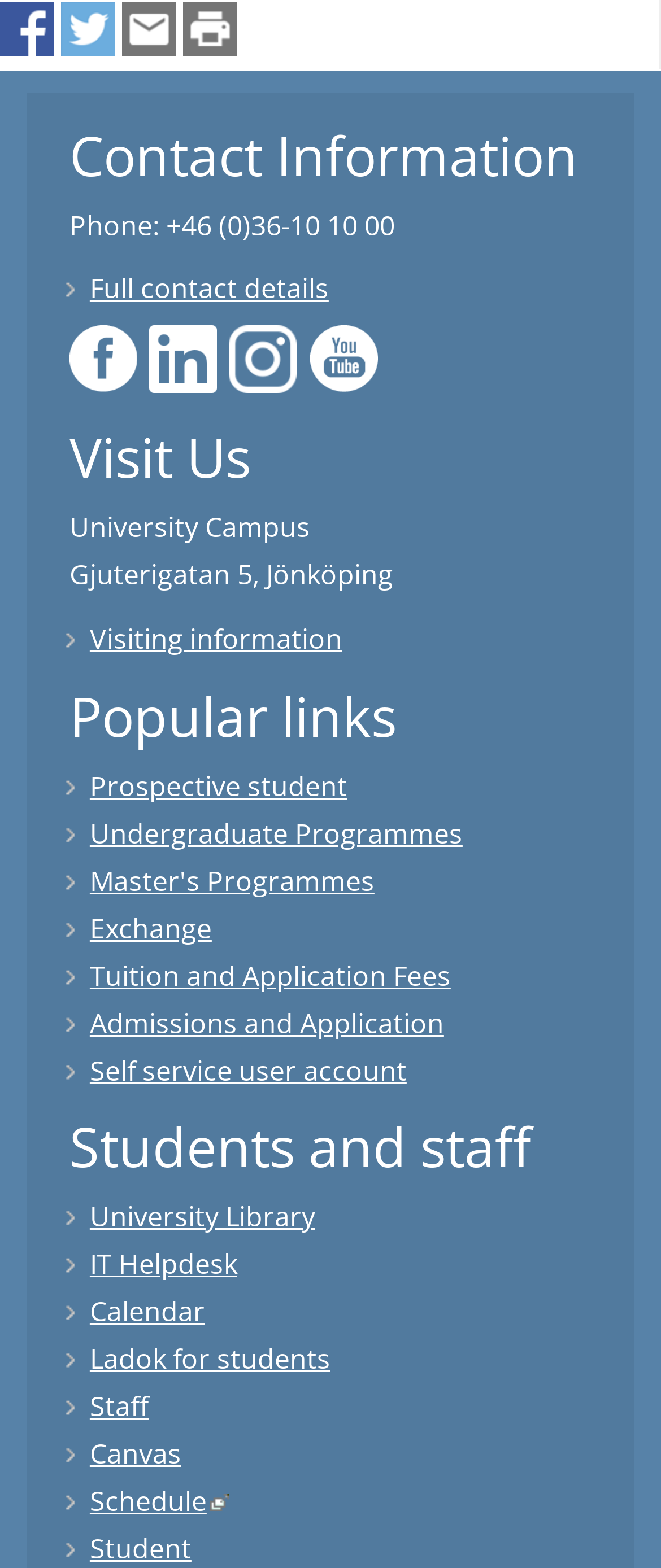What is the link for prospective students? Analyze the screenshot and reply with just one word or a short phrase.

Prospective student